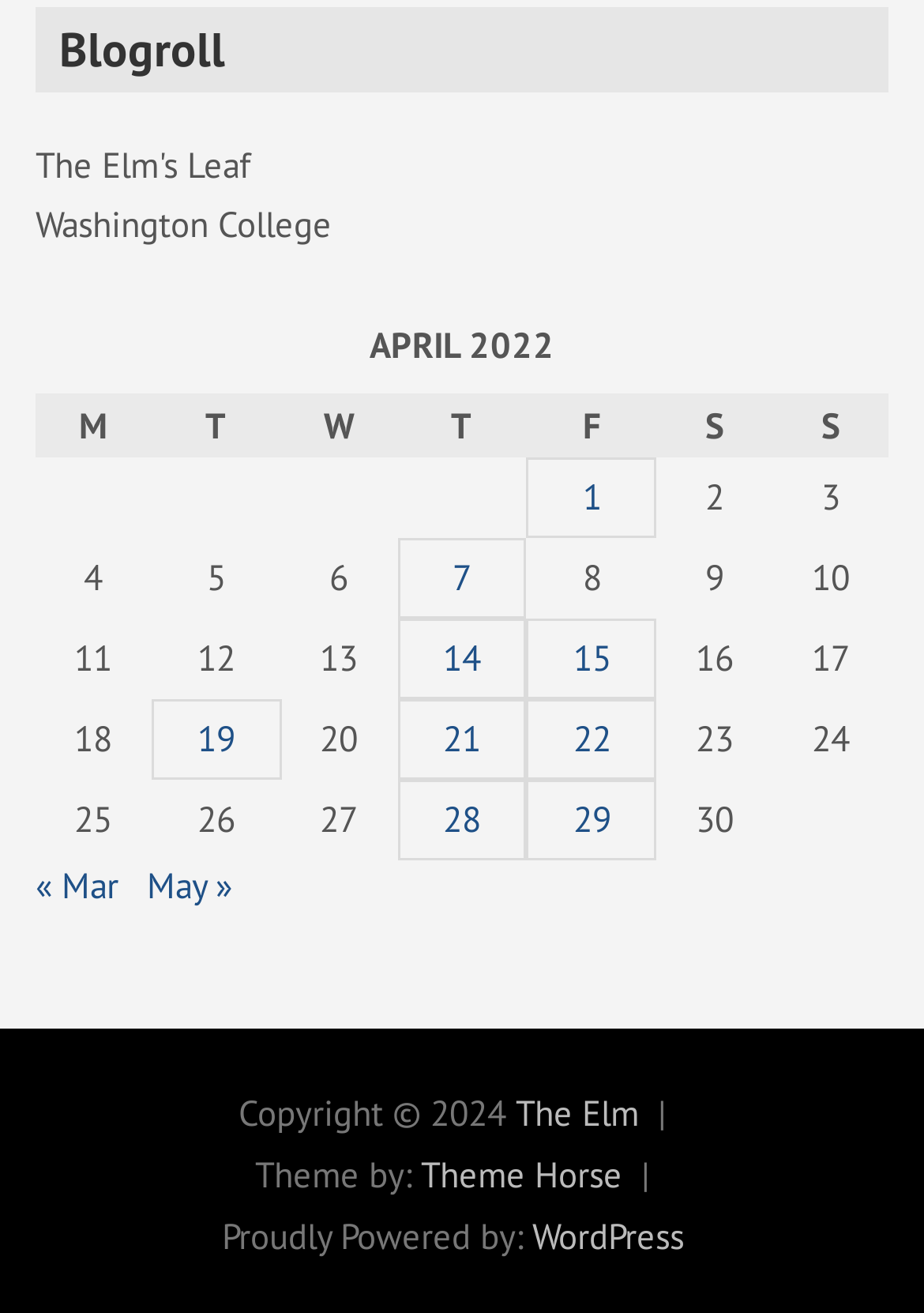What is the title of the blogroll?
Carefully examine the image and provide a detailed answer to the question.

The title of the blogroll can be found at the top of the webpage, which is 'Blogroll'.